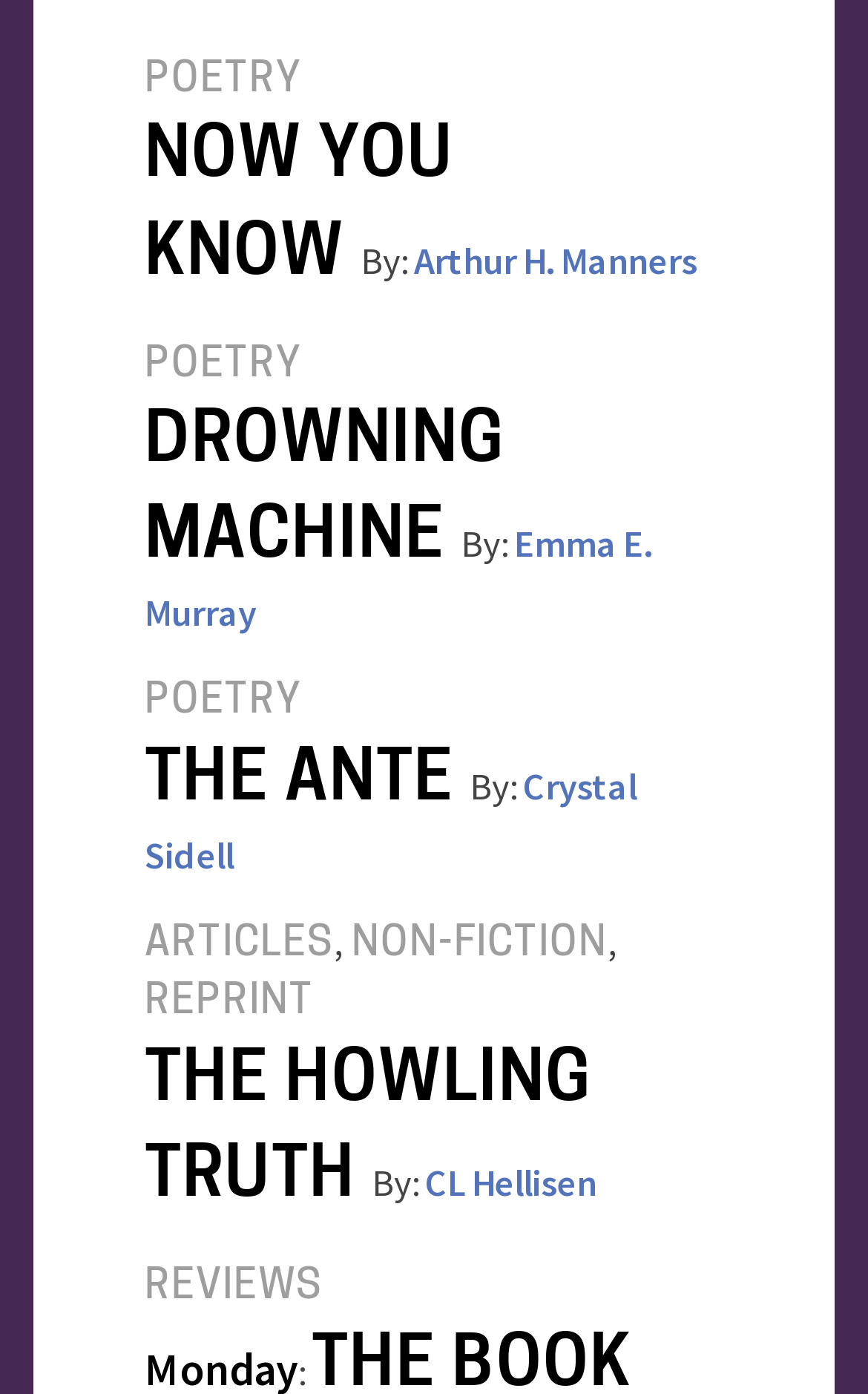Respond to the following query with just one word or a short phrase: 
What is the title of the article by CL Hellisen?

THE HOWLING TRUTH